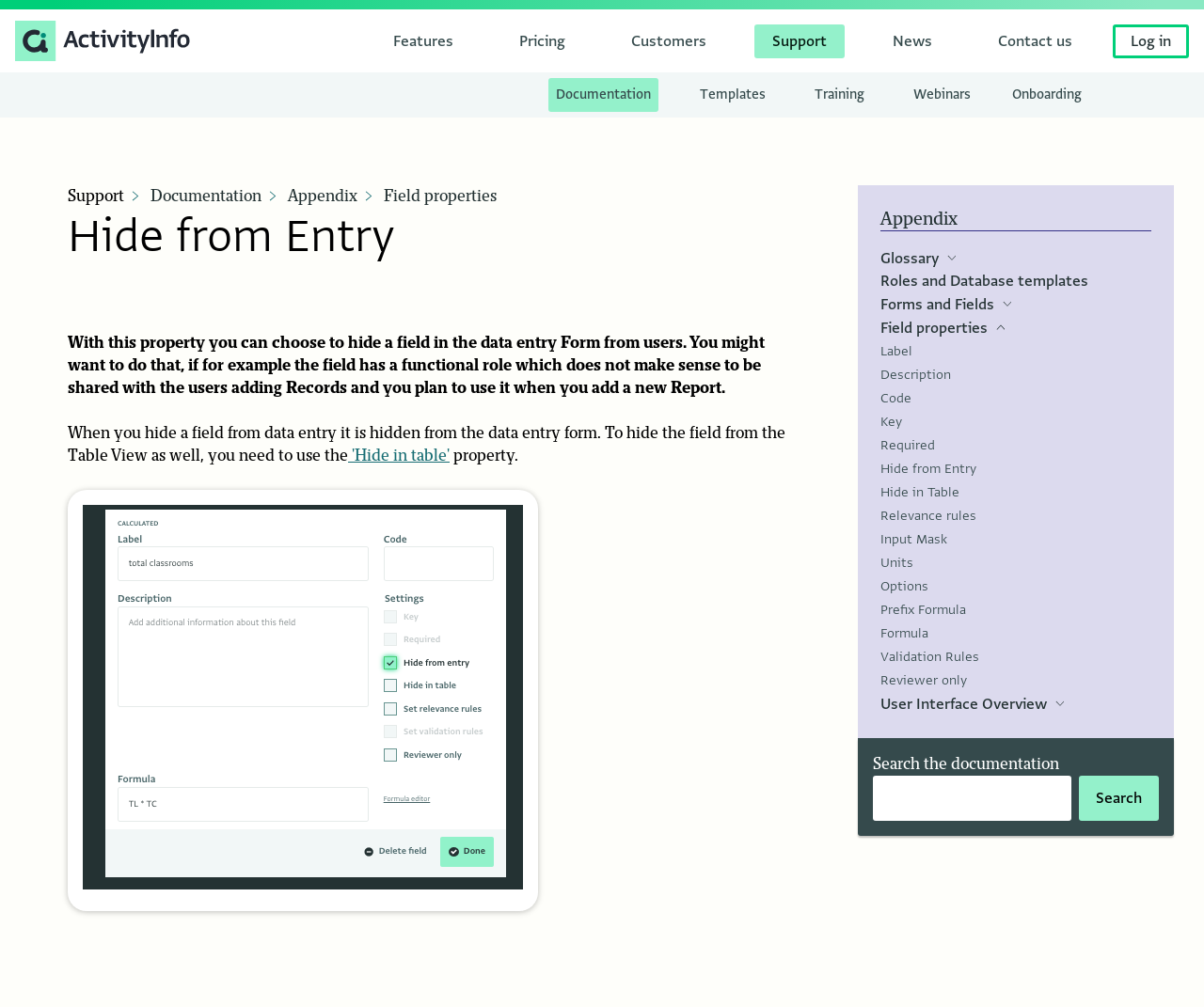Identify the bounding box coordinates for the UI element described as: "Input Mask".

[0.731, 0.527, 0.787, 0.545]